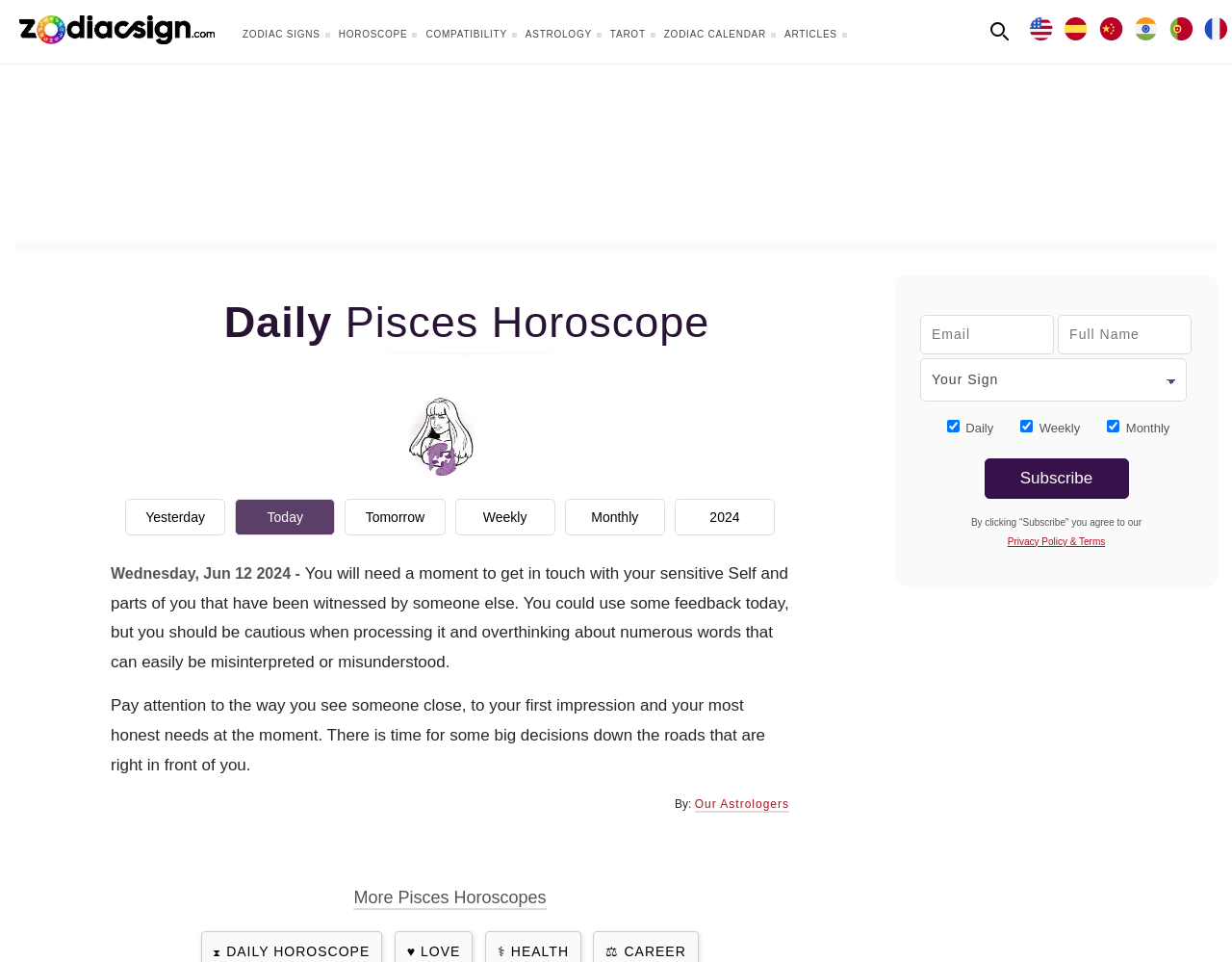What is the date of the horoscope being displayed?
Please provide a comprehensive answer based on the visual information in the image.

The date of the horoscope being displayed is explicitly stated in the StaticText element 'Wednesday, Jun 12 2024 -', which is located above the horoscope text.